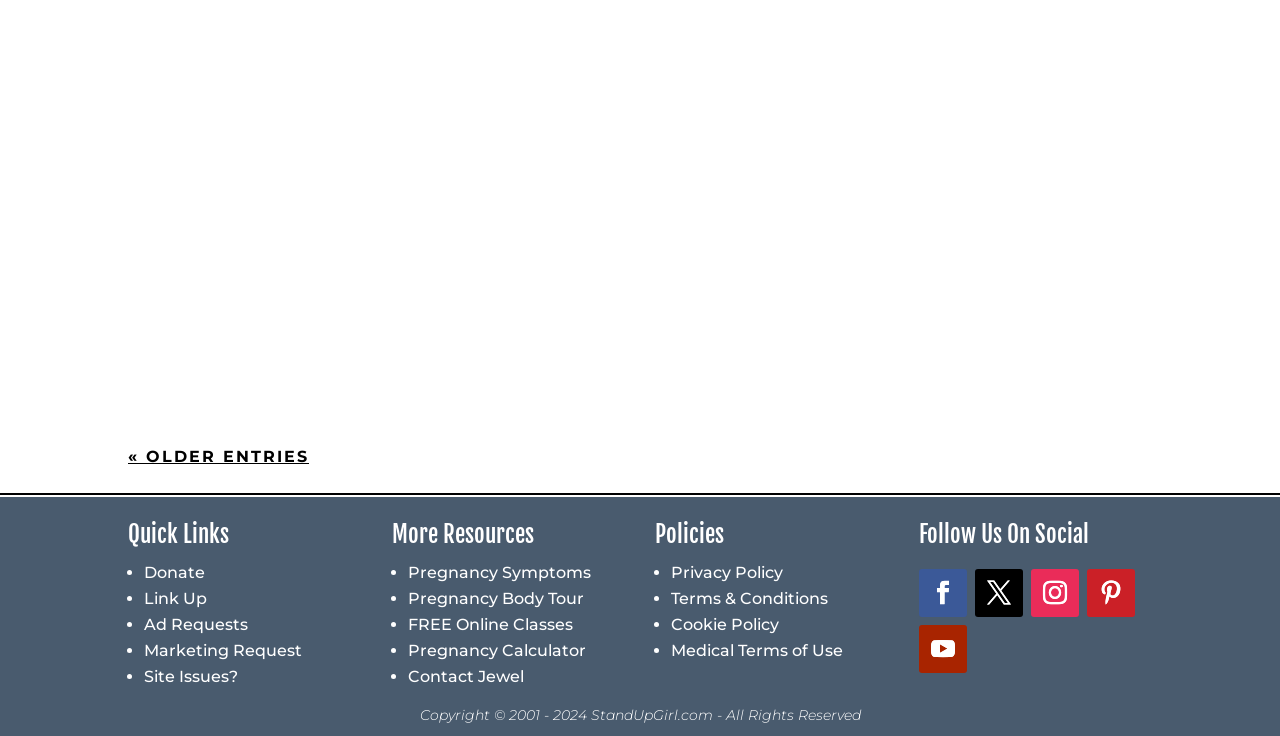Answer briefly with one word or phrase:
What is the copyright information of the webpage?

Copyright © 2001 - 2024 StandUpGirl.com